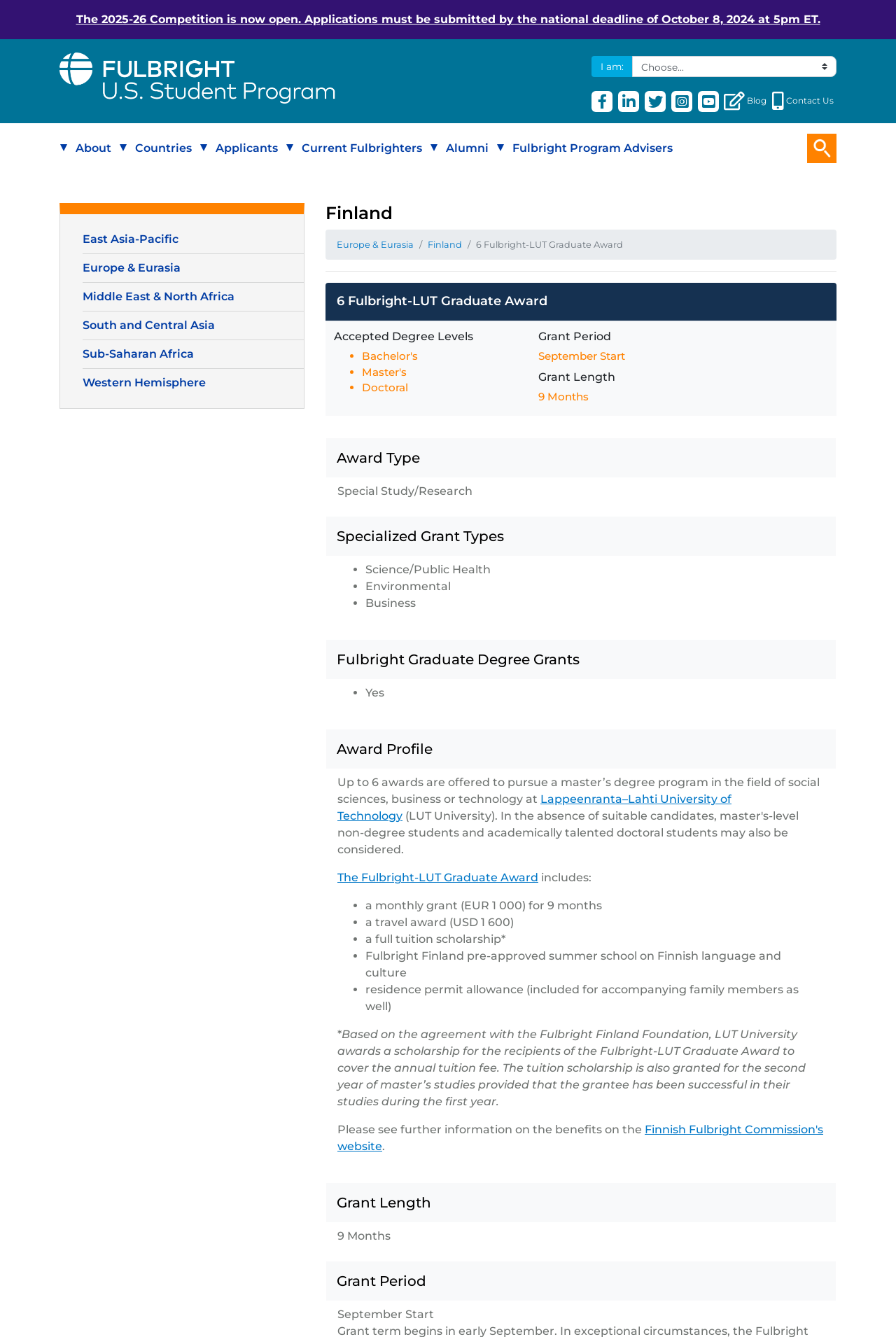Look at the image and answer the question in detail:
What is the purpose of the Fulbright-LUT Graduate Award?

The purpose of the Fulbright-LUT Graduate Award can be inferred from the Award Profile section, where it is mentioned that the award is to pursue a master’s degree program in the field of social sciences, business or technology at Lappeenranta–Lahti University of Technology.